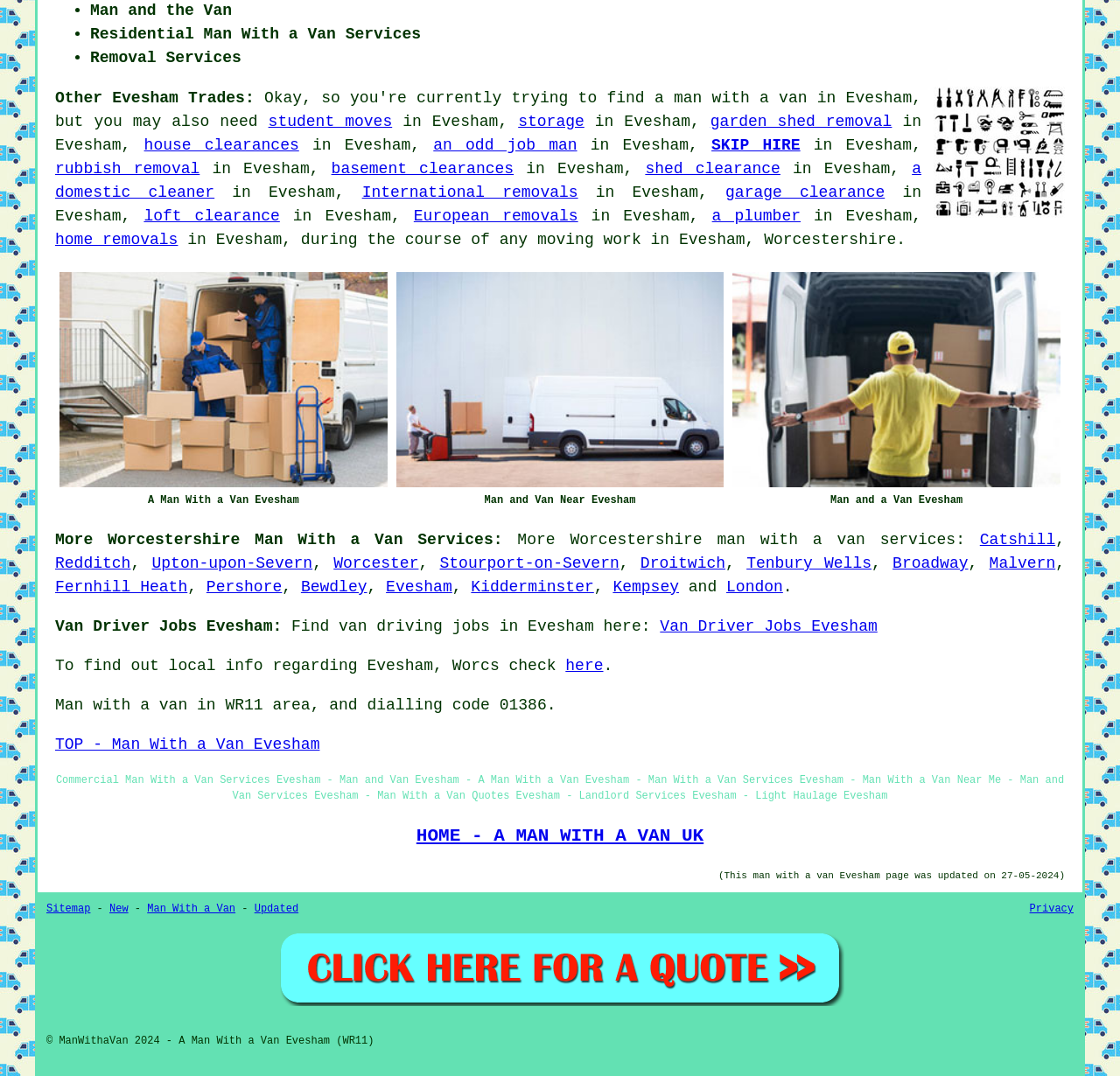Provide a one-word or short-phrase response to the question:
What is the link to find van driving jobs in Evesham?

Van Driver Jobs Evesham